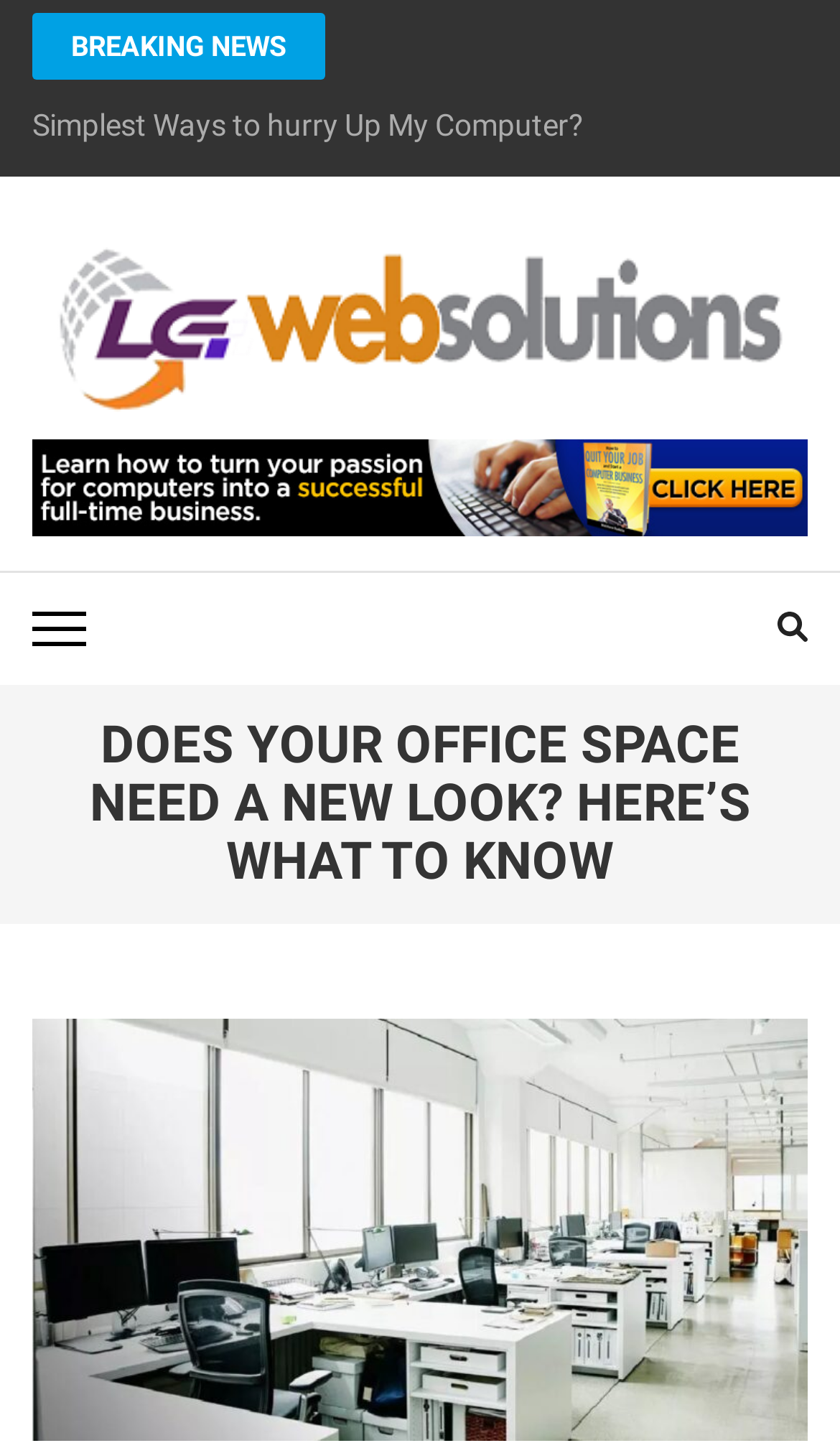Identify the bounding box for the element characterized by the following description: "parent_node: Search for: value="Search"".

[0.928, 0.027, 0.967, 0.049]